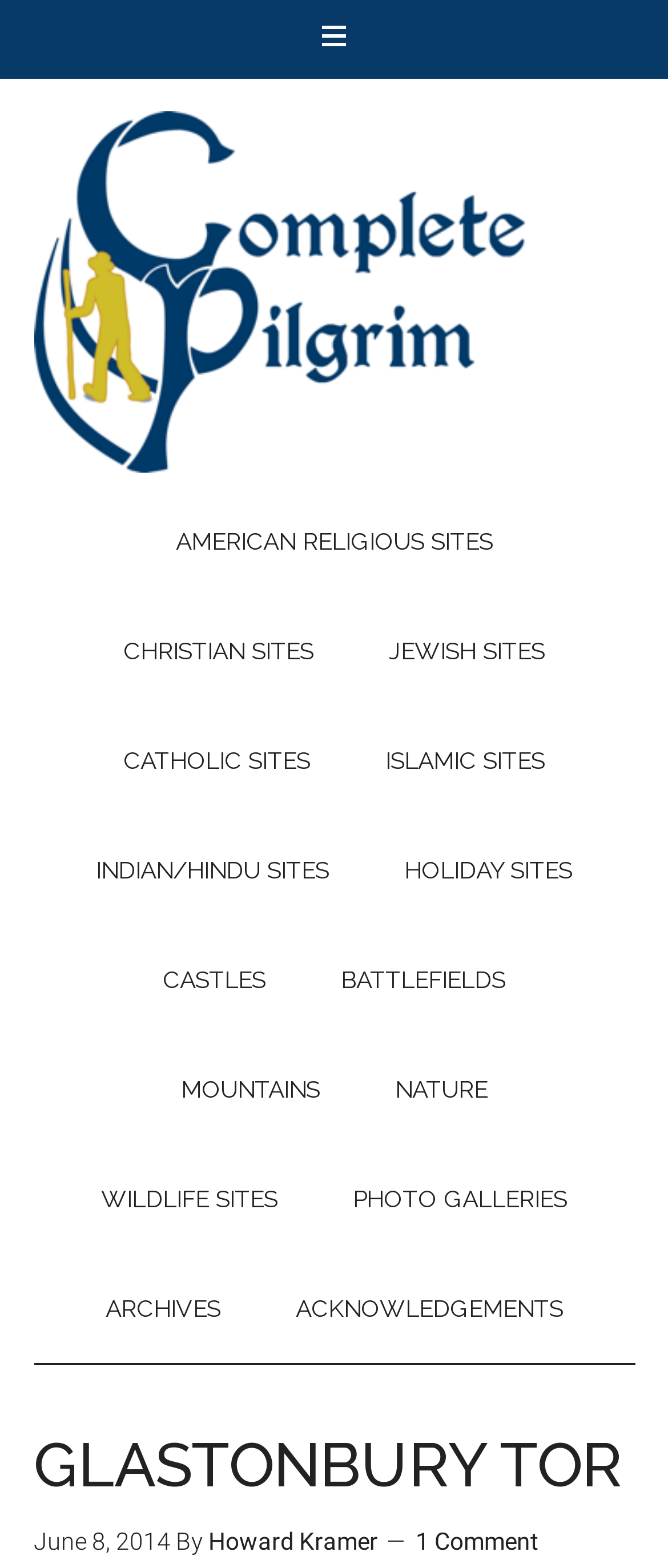Please identify the bounding box coordinates of the region to click in order to complete the given instruction: "read the article by Howard Kramer". The coordinates should be four float numbers between 0 and 1, i.e., [left, top, right, bottom].

[0.312, 0.974, 0.565, 0.992]